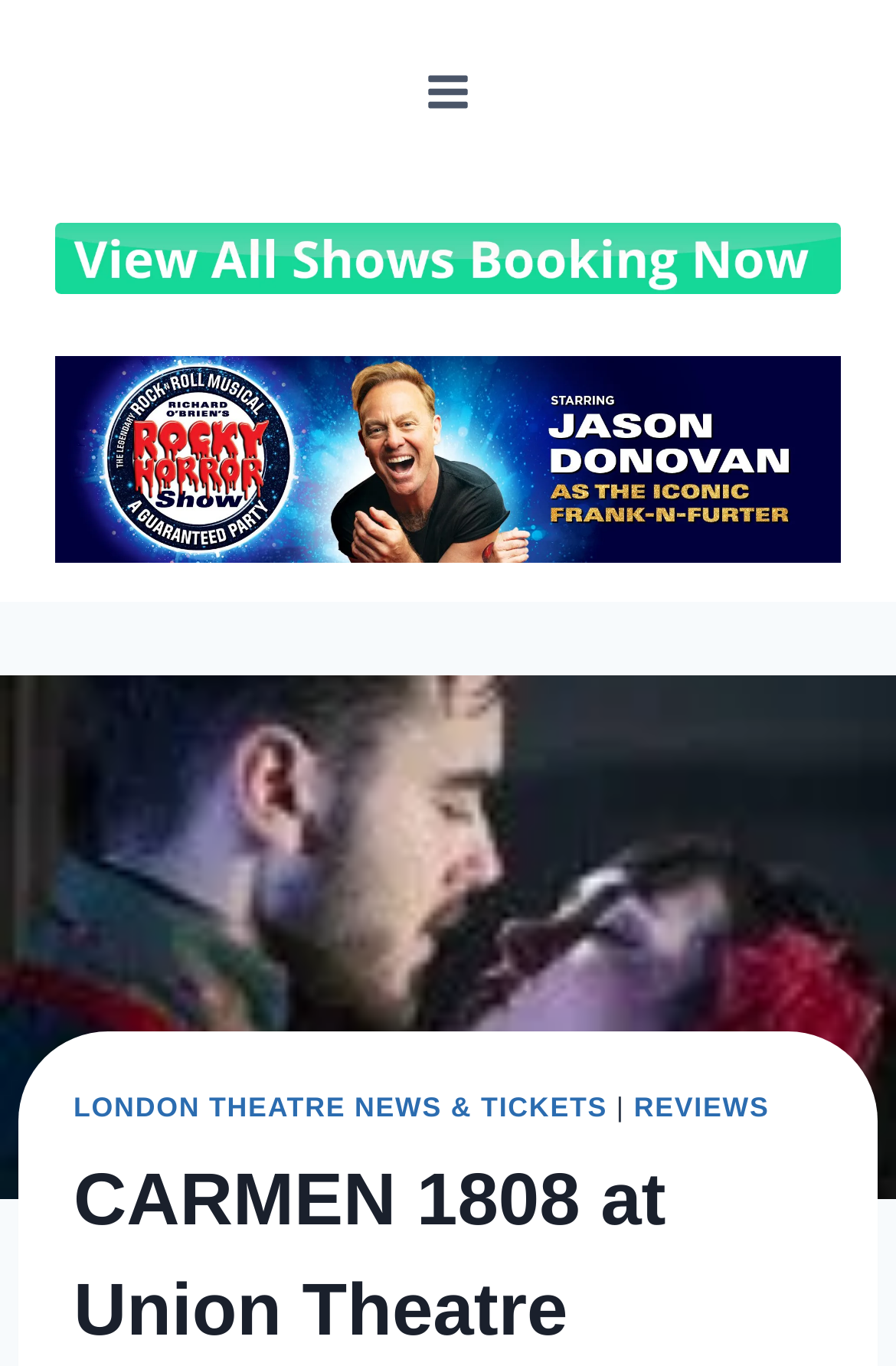Mark the bounding box of the element that matches the following description: "Toggle Menu".

[0.453, 0.041, 0.547, 0.093]